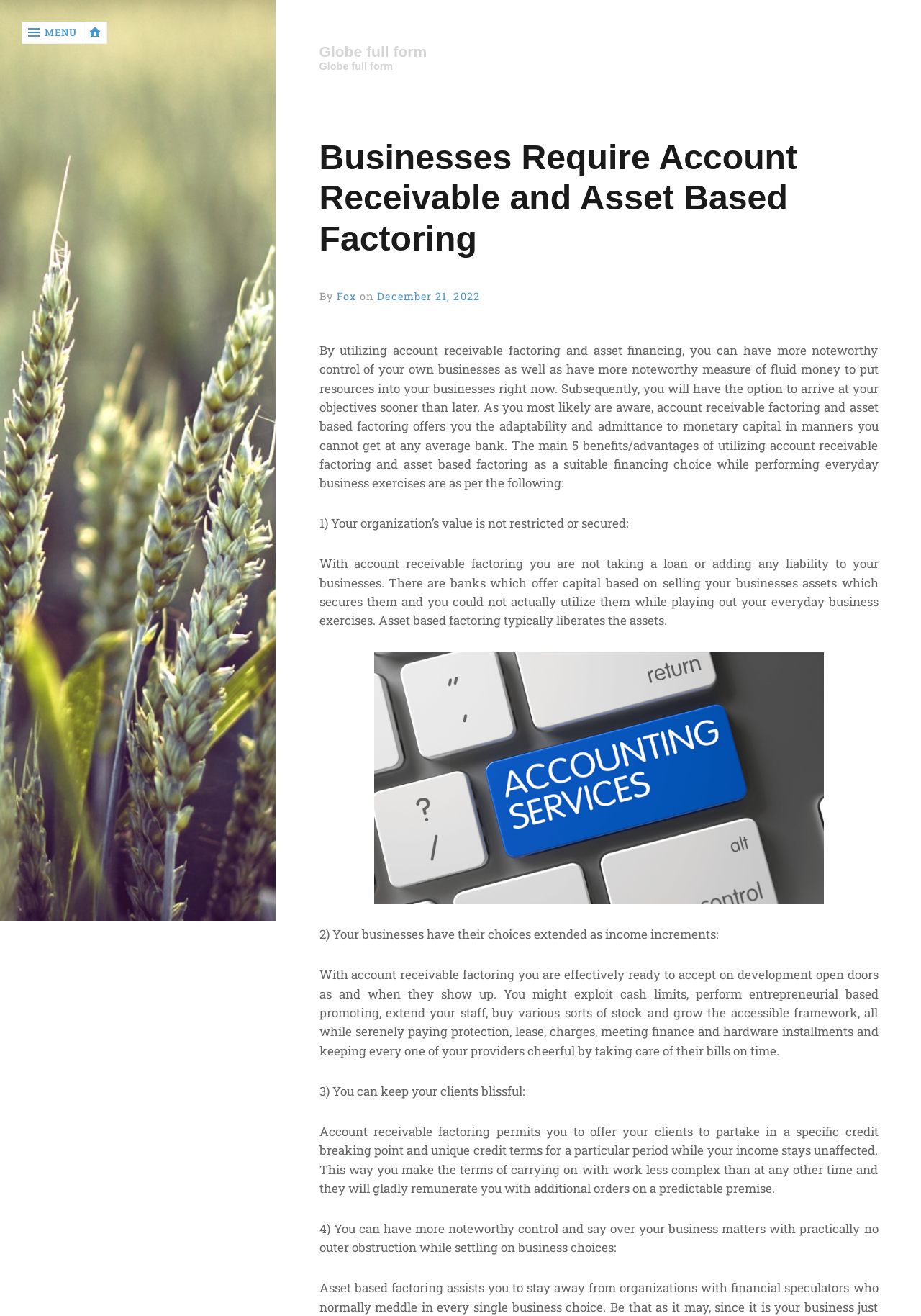Indicate the bounding box coordinates of the clickable region to achieve the following instruction: "Learn about the benefits of account receivable factoring."

[0.346, 0.26, 0.954, 0.373]